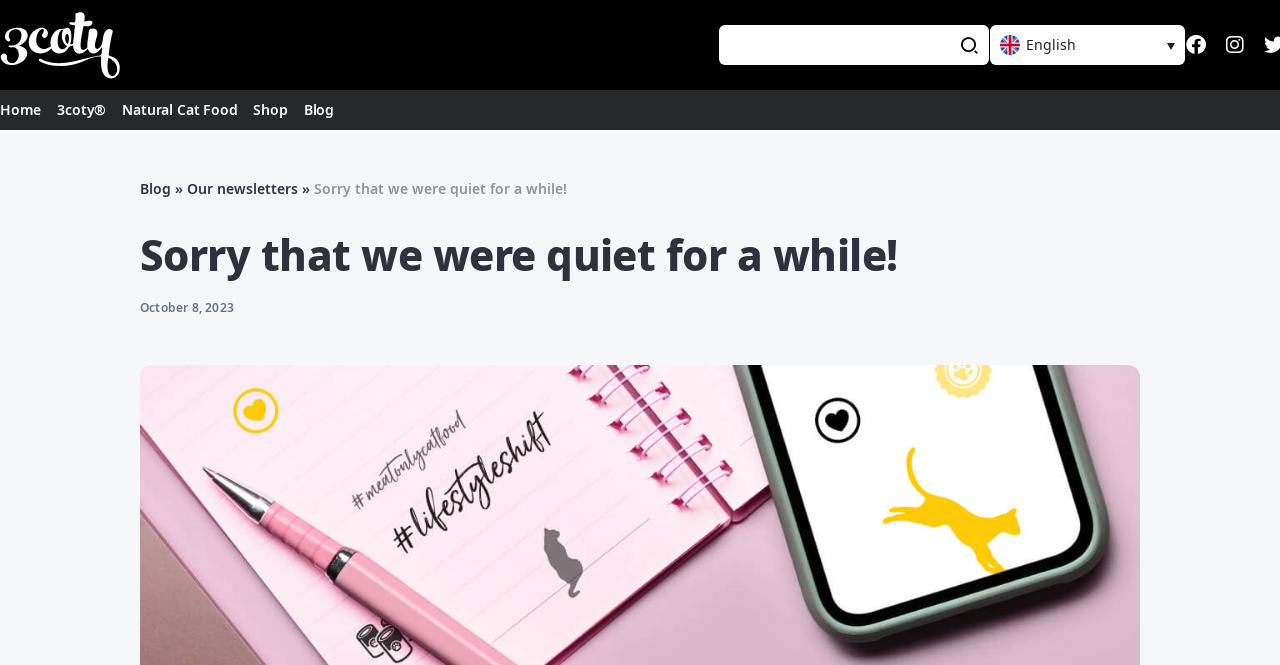Provide the bounding box coordinates of the section that needs to be clicked to accomplish the following instruction: "go to Home."

[0.0, 0.134, 0.039, 0.194]